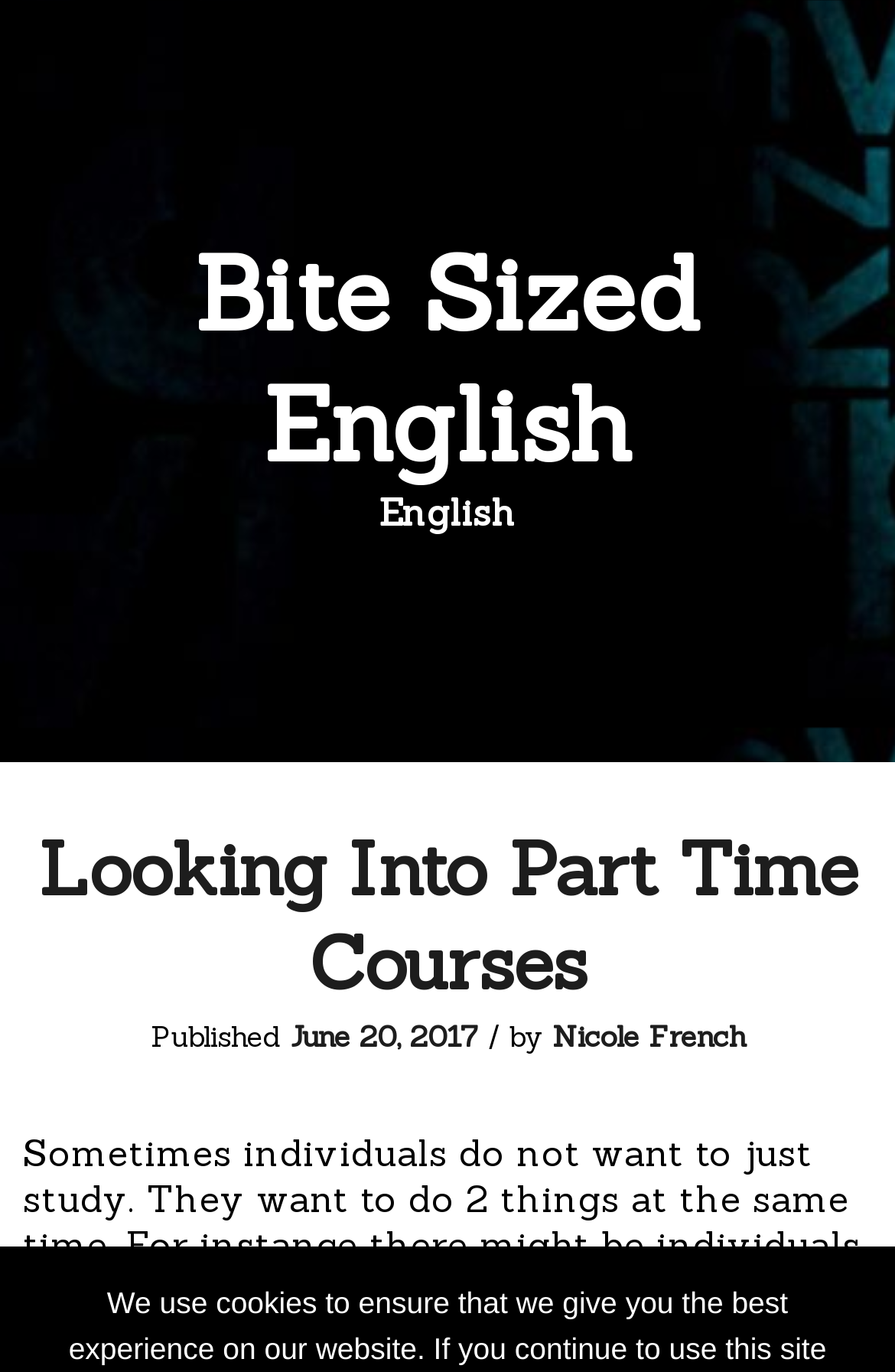Generate a thorough description of the webpage.

The webpage is titled "Bite Sized English – Page 2 – English" and appears to be a blog or article page. At the top, there is a large header section that spans the entire width of the page, containing the title "Bite Sized English" in a prominent font, with a link to the same title next to it. Below the title, there is a smaller heading that reads "English".

Below the header section, there is a second header section that takes up most of the page's width. This section contains a heading that reads "Looking Into Part Time Courses", which is also a link. To the right of the heading, there are three lines of text: "Published", a date "June 20, 2017", and an author name "Nicole French", with the date and author name being links.

Overall, the webpage appears to be a simple blog post or article page with a clear title and a single main heading, accompanied by some metadata such as the publication date and author.